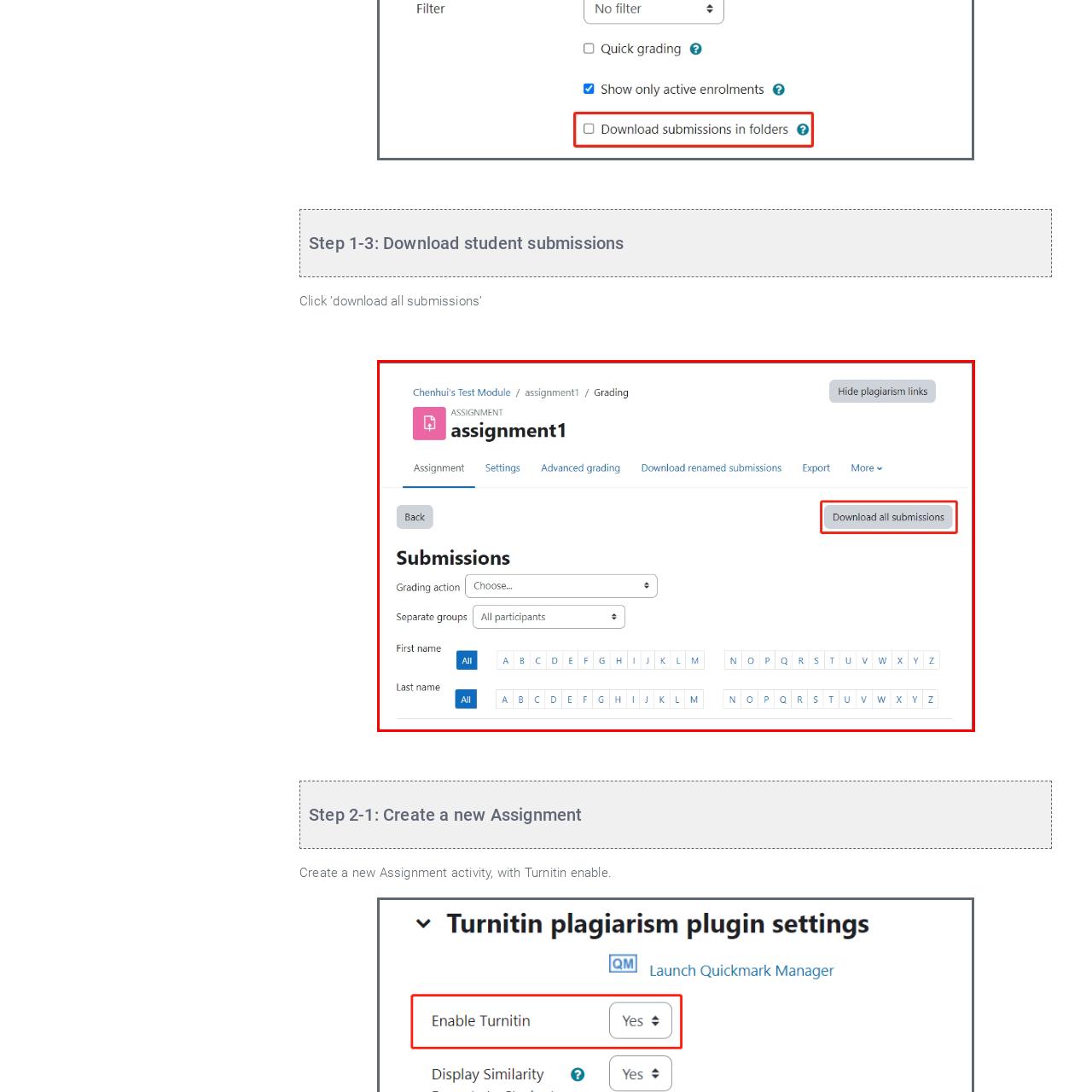View the portion of the image inside the red box and respond to the question with a succinct word or phrase: How many tabs are available for navigation?

4